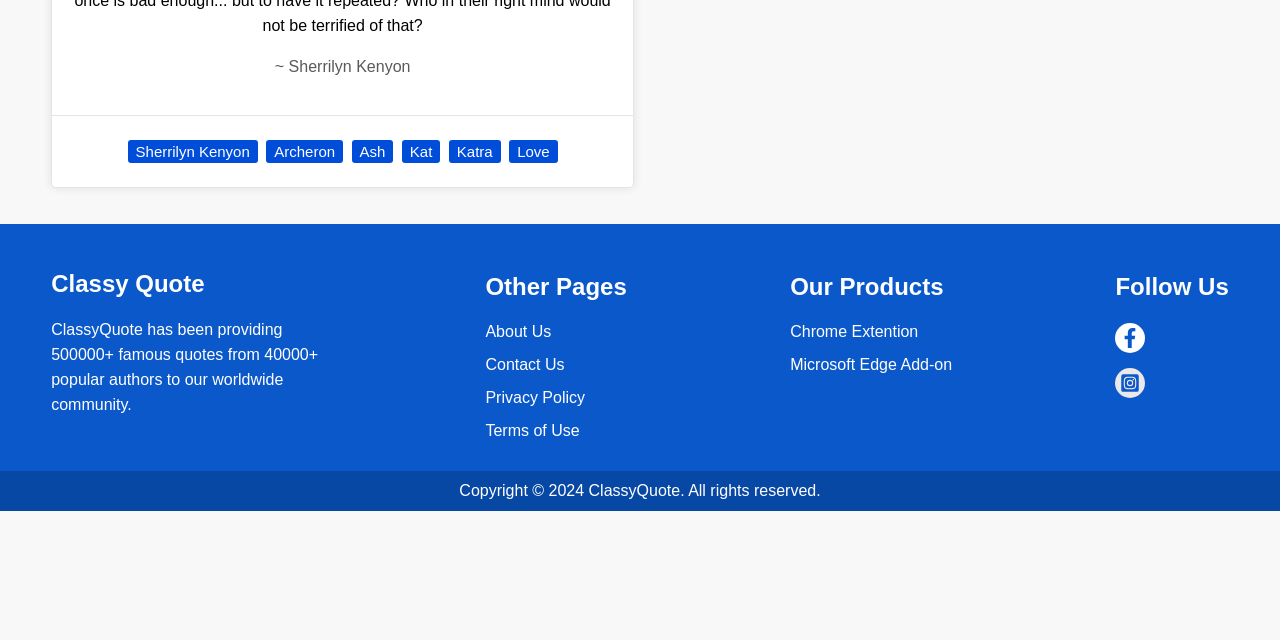Identify the bounding box of the HTML element described as: "Ash".

[0.275, 0.219, 0.307, 0.255]